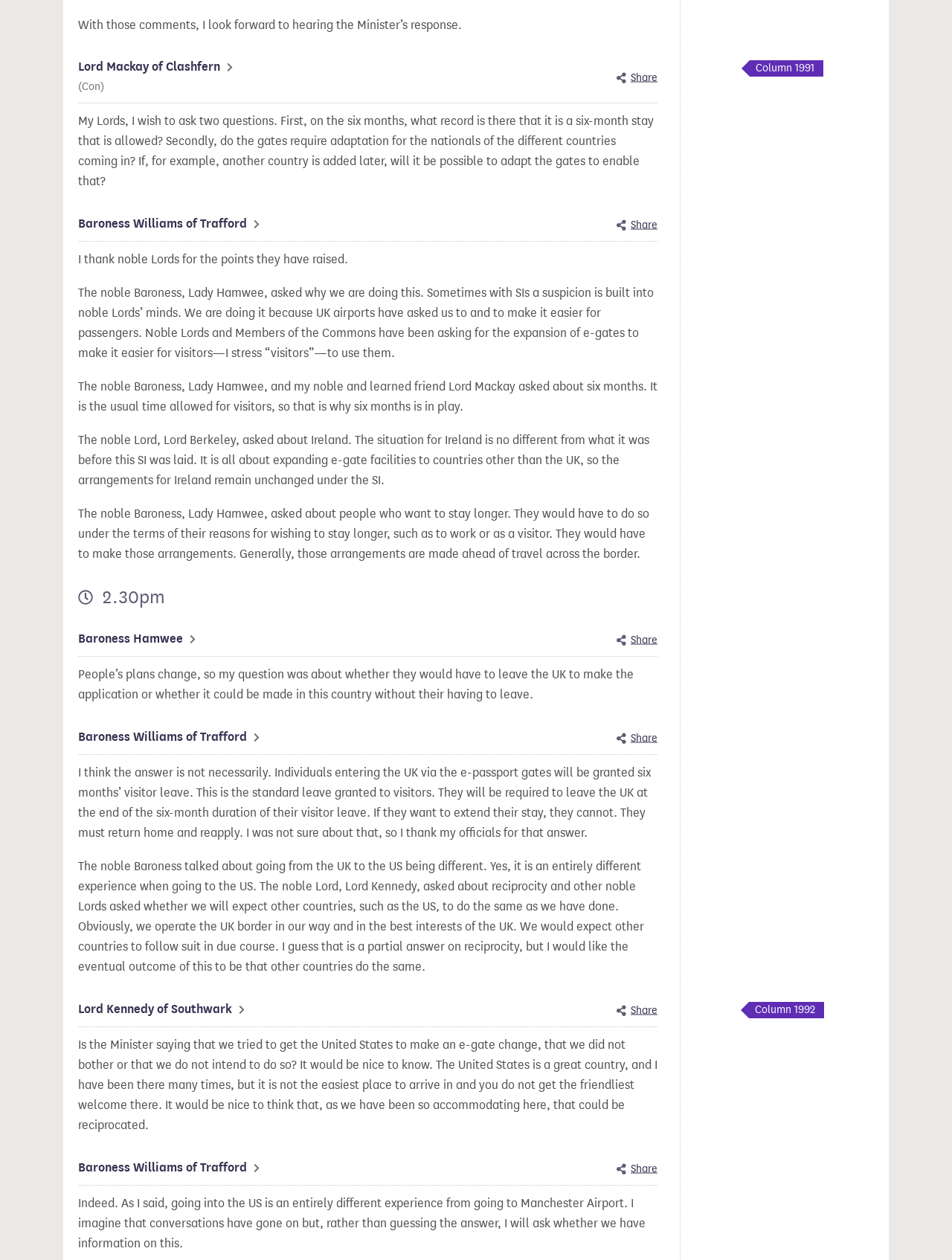Answer succinctly with a single word or phrase:
What happens if individuals want to extend their stay beyond six months?

they must return home and reapply